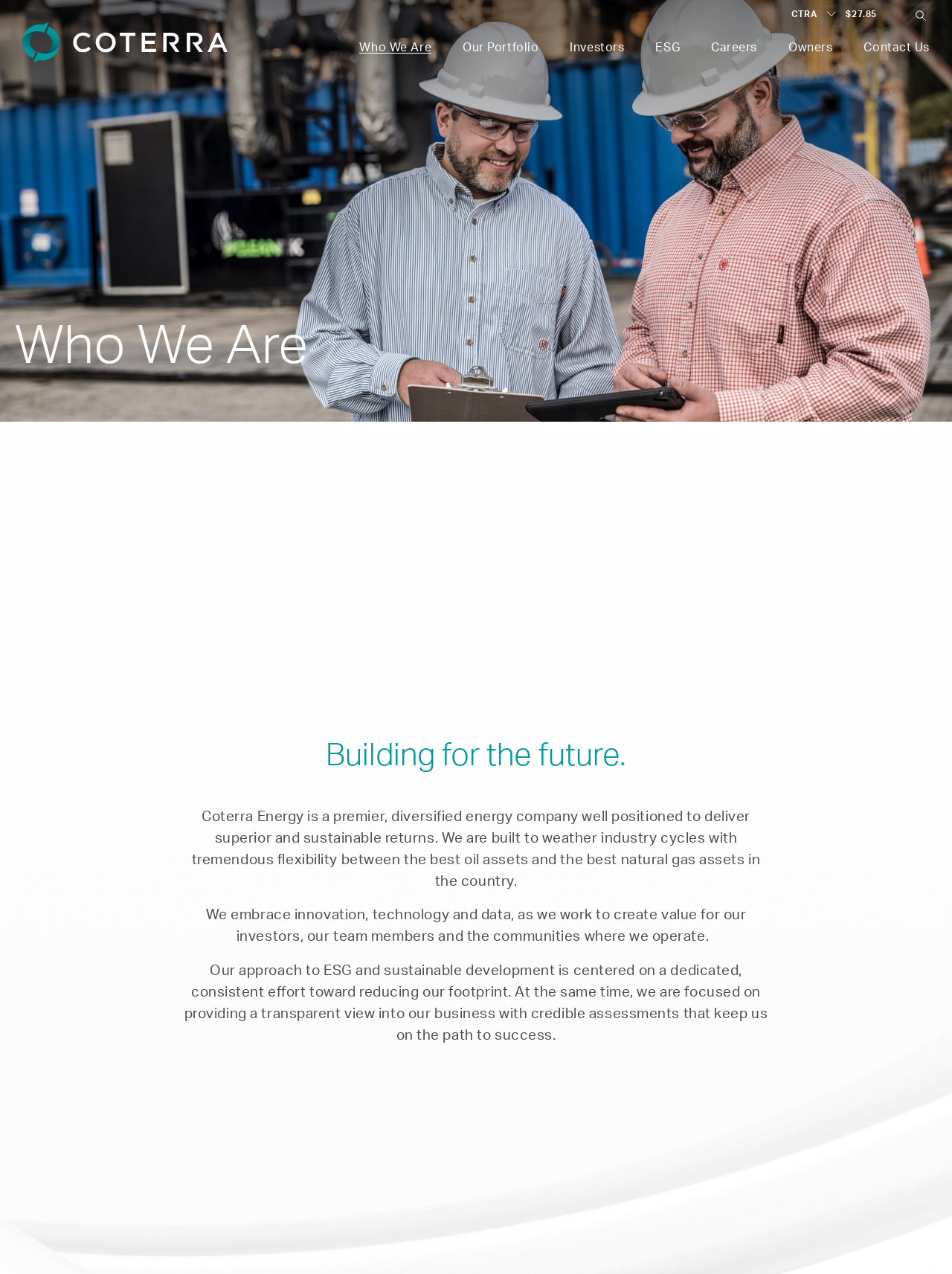Please identify the bounding box coordinates of the clickable element to fulfill the following instruction: "check current stock price". The coordinates should be four float numbers between 0 and 1, i.e., [left, top, right, bottom].

[0.819, 0.0, 0.933, 0.022]